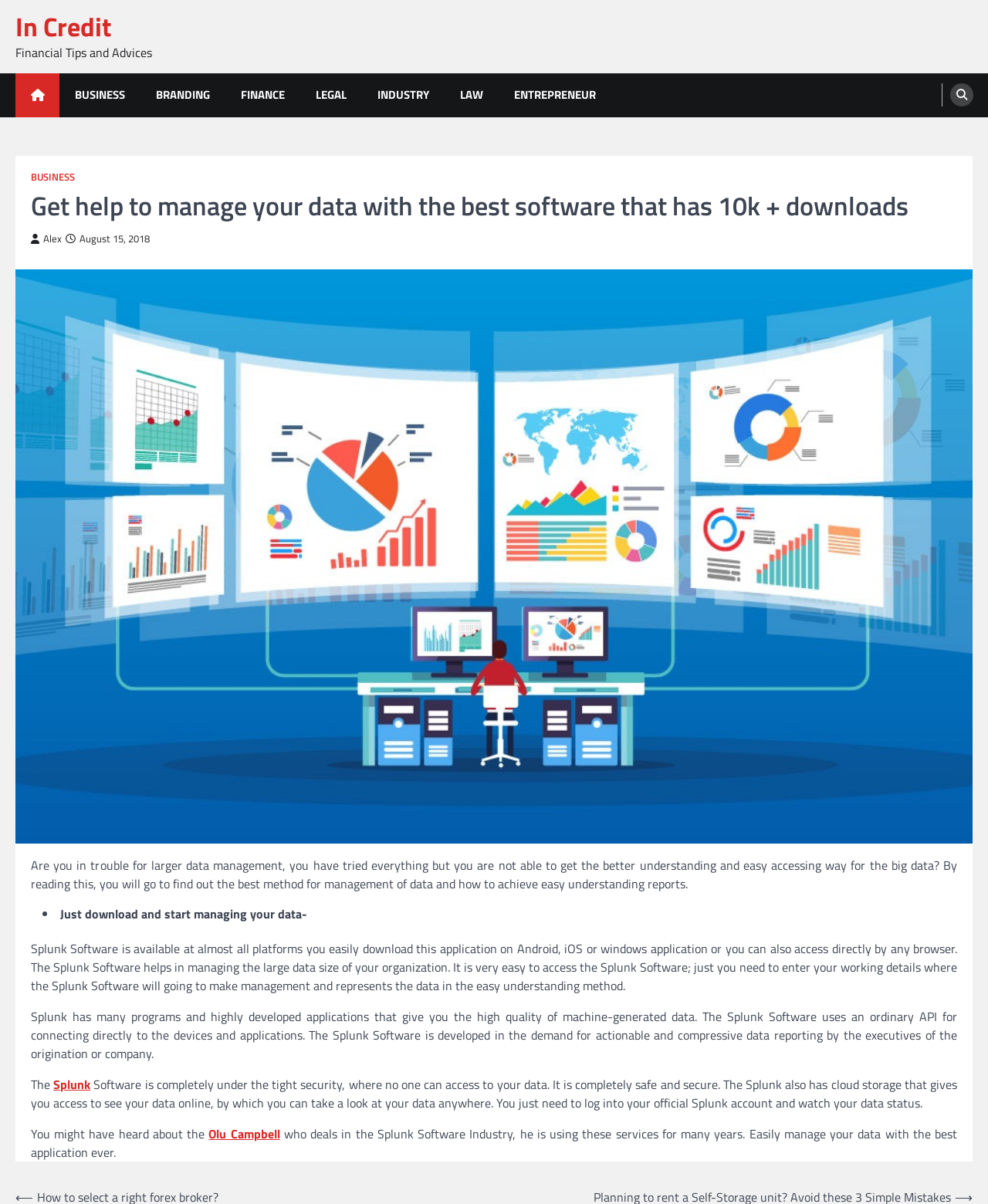Ascertain the bounding box coordinates for the UI element detailed here: "input value="Search..." name="s" value="Search..."". The coordinates should be provided as [left, top, right, bottom] with each value being a float between 0 and 1.

None